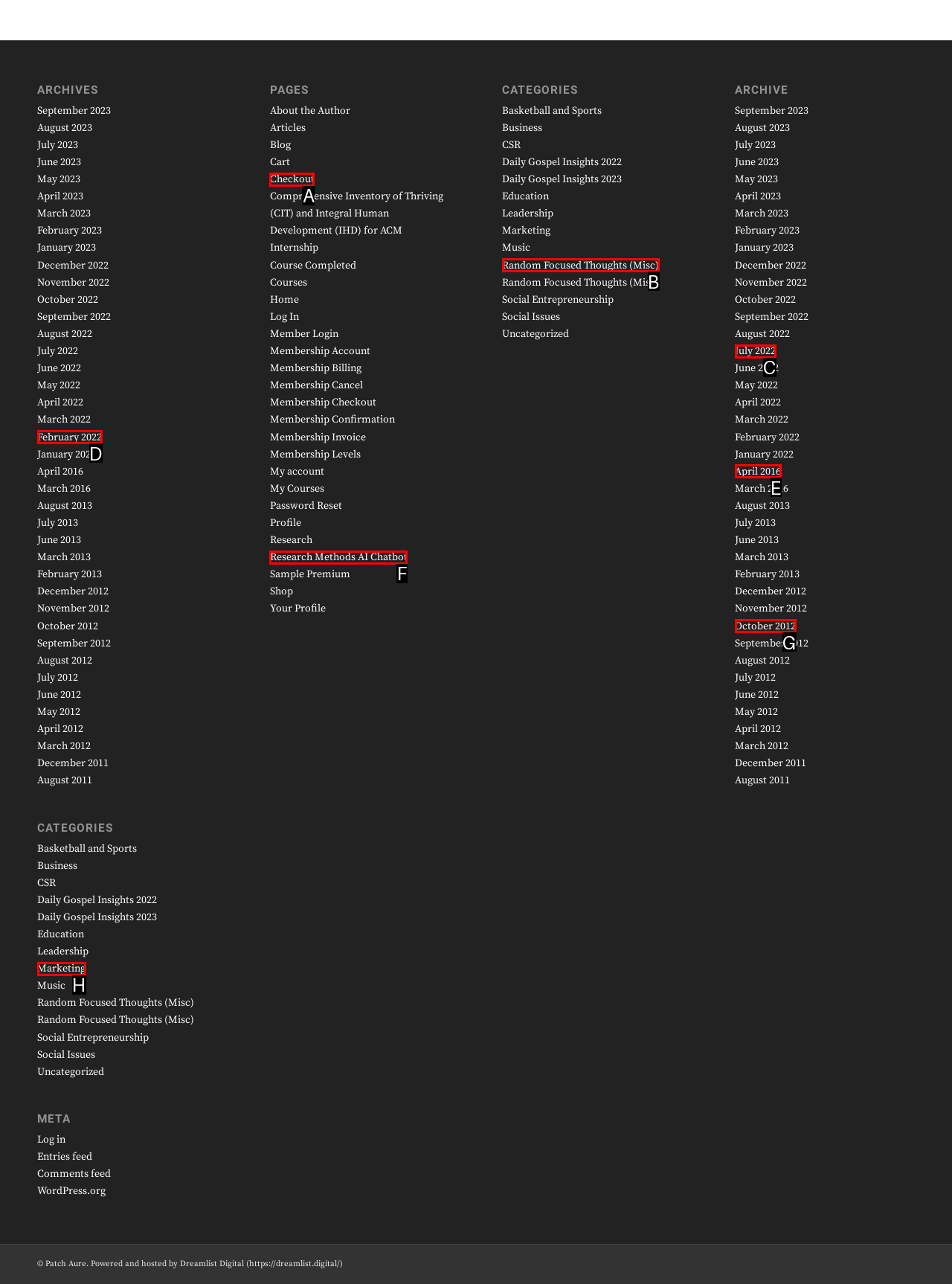Identify the option that corresponds to the description: Random Focused Thoughts (Misc) 
Provide the letter of the matching option from the available choices directly.

B